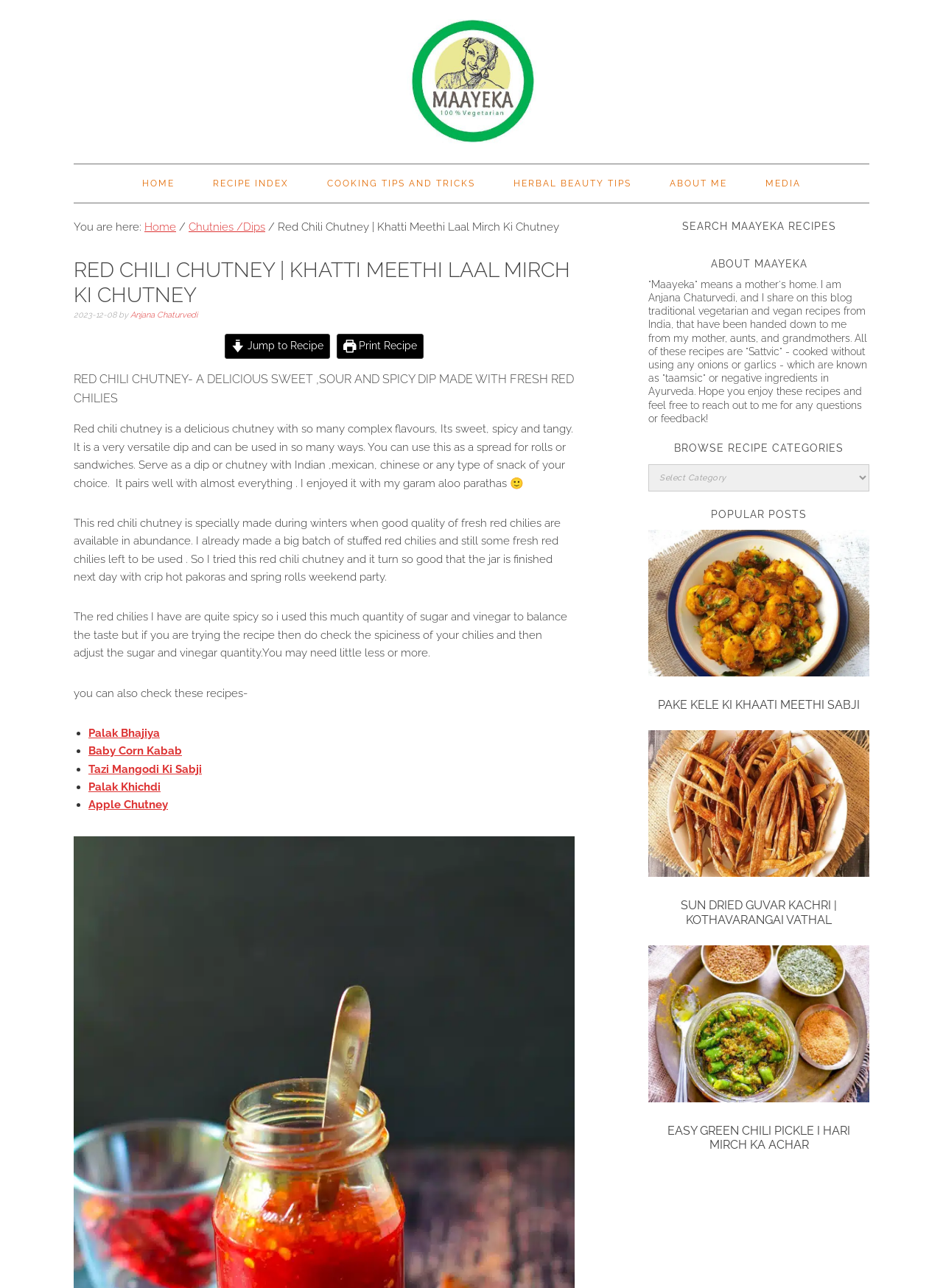Determine the bounding box coordinates of the element that should be clicked to execute the following command: "Read about Maayeka".

[0.688, 0.199, 0.922, 0.21]